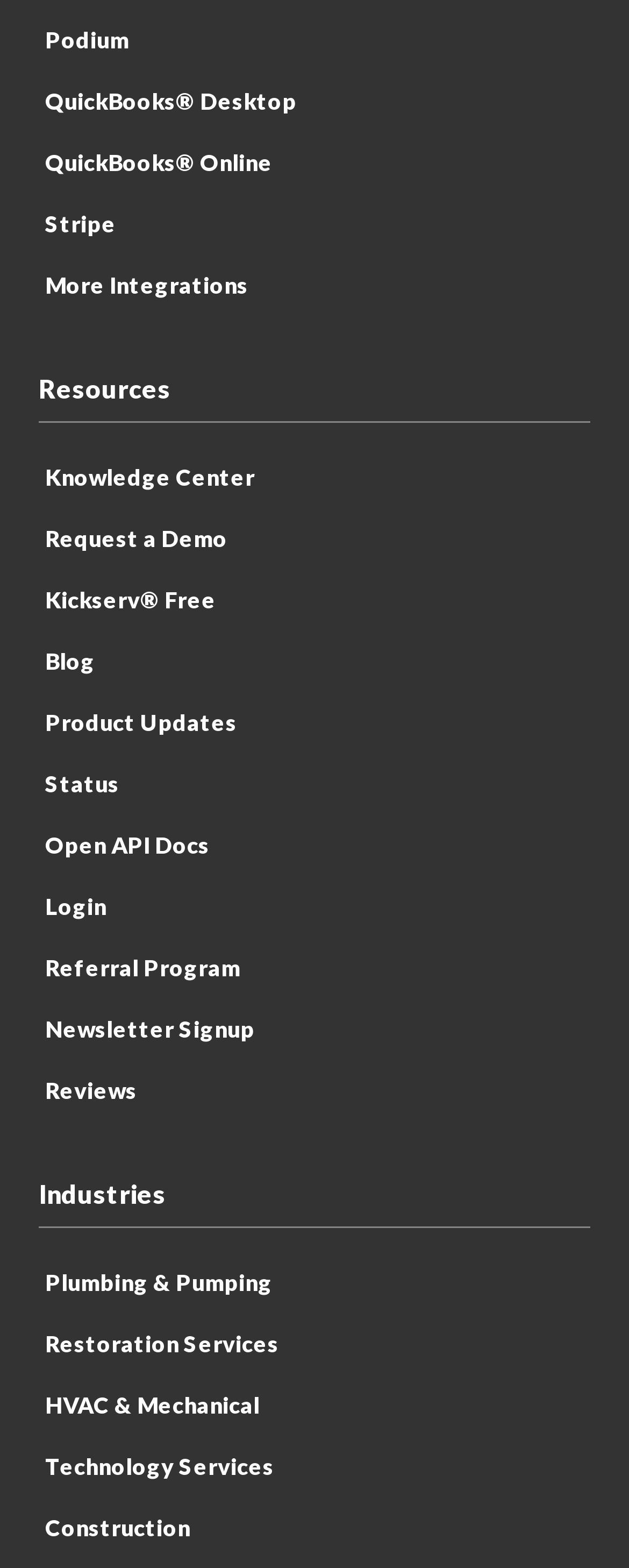Please provide the bounding box coordinates for the element that needs to be clicked to perform the following instruction: "Explore the HVAC & Mechanical industry". The coordinates should be given as four float numbers between 0 and 1, i.e., [left, top, right, bottom].

[0.062, 0.886, 0.938, 0.908]